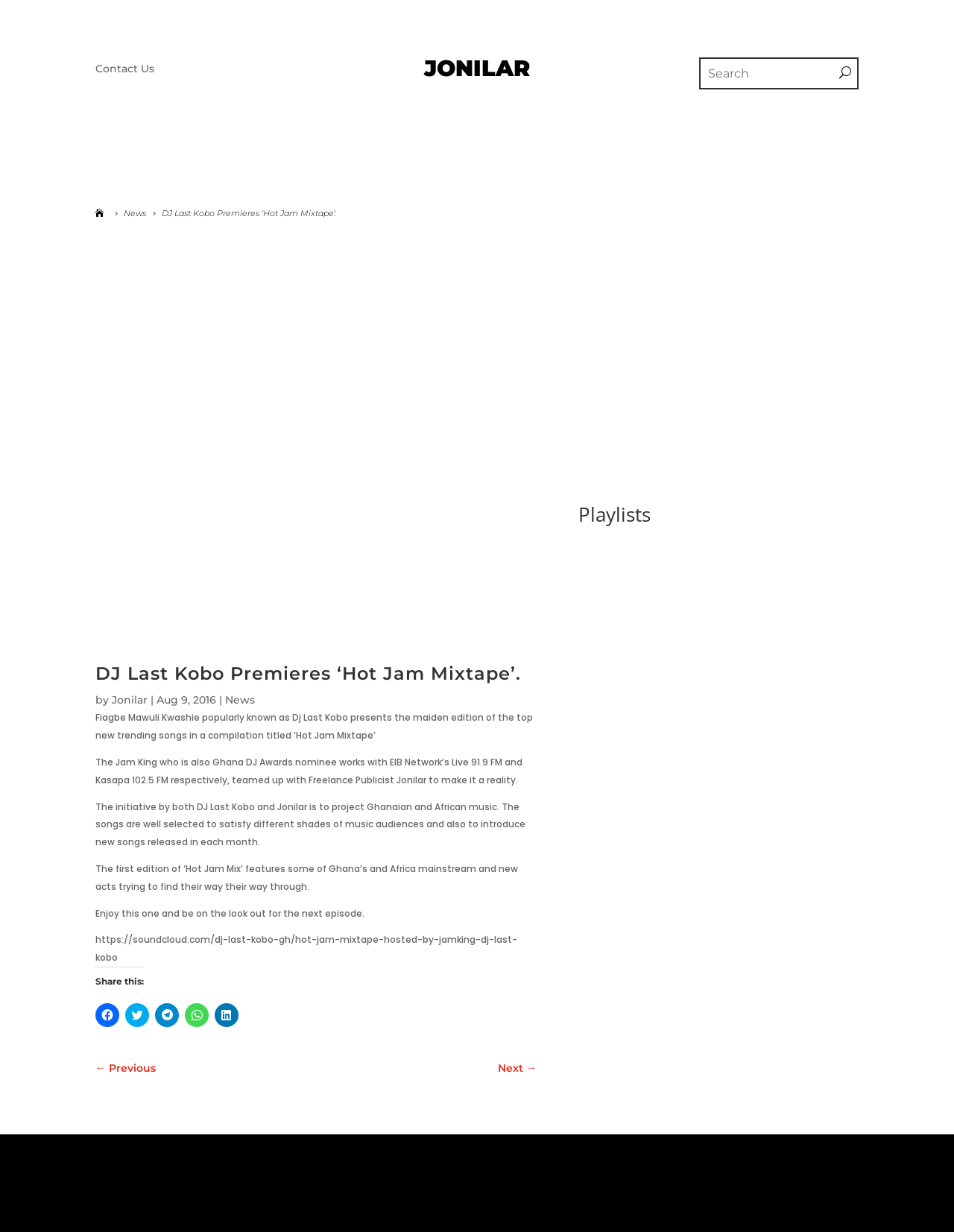Give a detailed account of the webpage's layout and content.

The webpage is about DJ Last Kobo's new mixtape, "Hot Jam Mixtape", in collaboration with Jonilar. At the top, there is a heading "JONILAR" and a search box. Below that, there are several links, including "Contact Us", "News", and a link to the mixtape's title. 

To the right of these links, there is a large image that takes up most of the width of the page. Below the image, there is a heading with the title of the mixtape, followed by the text "by Jonilar" and the date "Aug 9, 2016". 

The main content of the page is a series of paragraphs that describe the mixtape and its purpose. The text explains that DJ Last Kobo, also known as Fiagbe Mawuli Kwashie, has teamed up with Jonilar to create a compilation of trending songs, with the goal of promoting Ghanaian and African music. The mixtape features a selection of songs from mainstream and new artists.

Below the main content, there are several links to share the page on social media platforms, including Facebook, Twitter, Telegram, WhatsApp, and LinkedIn. There are also links to navigate to the previous or next page.

On the right side of the page, there is another image, and below that, a heading "Playlists" and an iframe with a digital music education series.